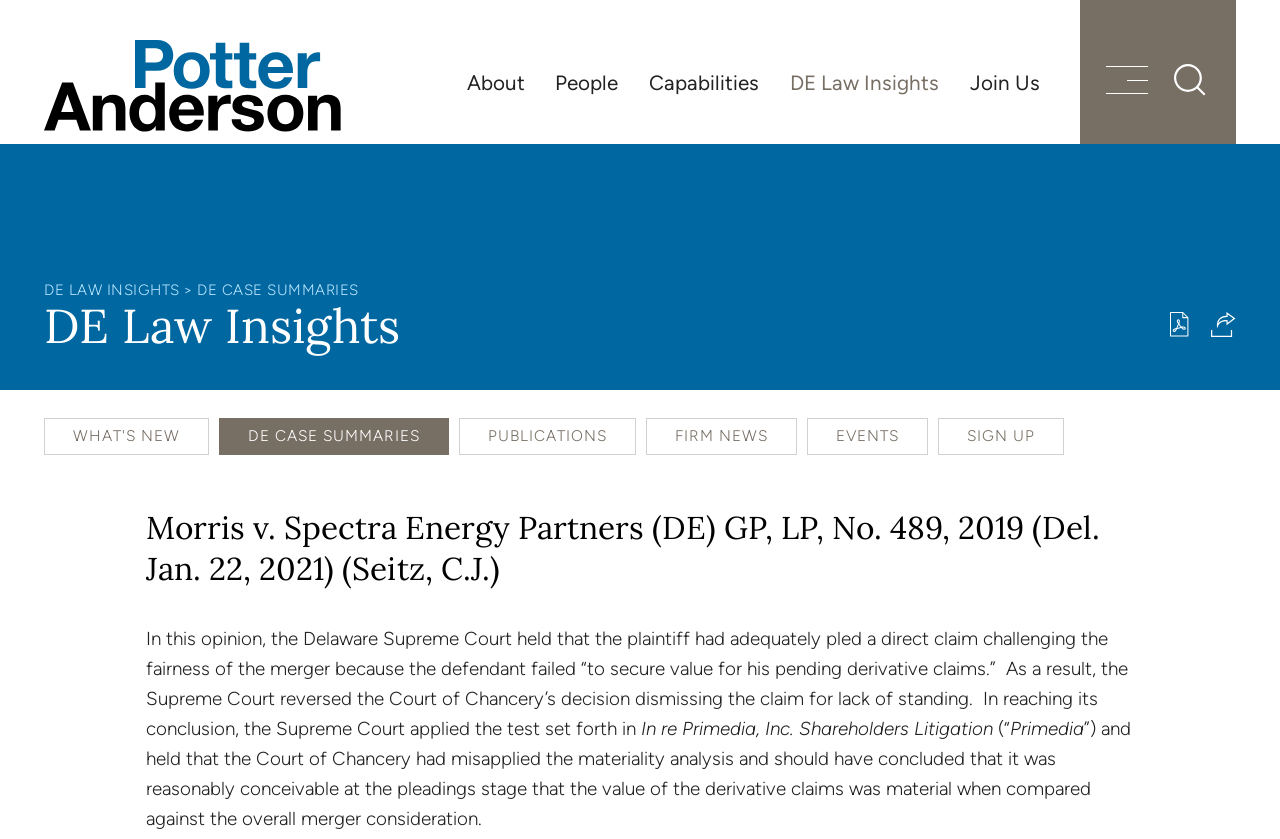How many links are there in the 'Section' navigation?
Refer to the image and provide a thorough answer to the question.

I counted the number of links in the 'Section' navigation section, which are 'WHAT'S NEW', 'DE CASE SUMMARIES', 'PUBLICATIONS', 'FIRM NEWS', 'EVENTS', and 'SIGN UP'.